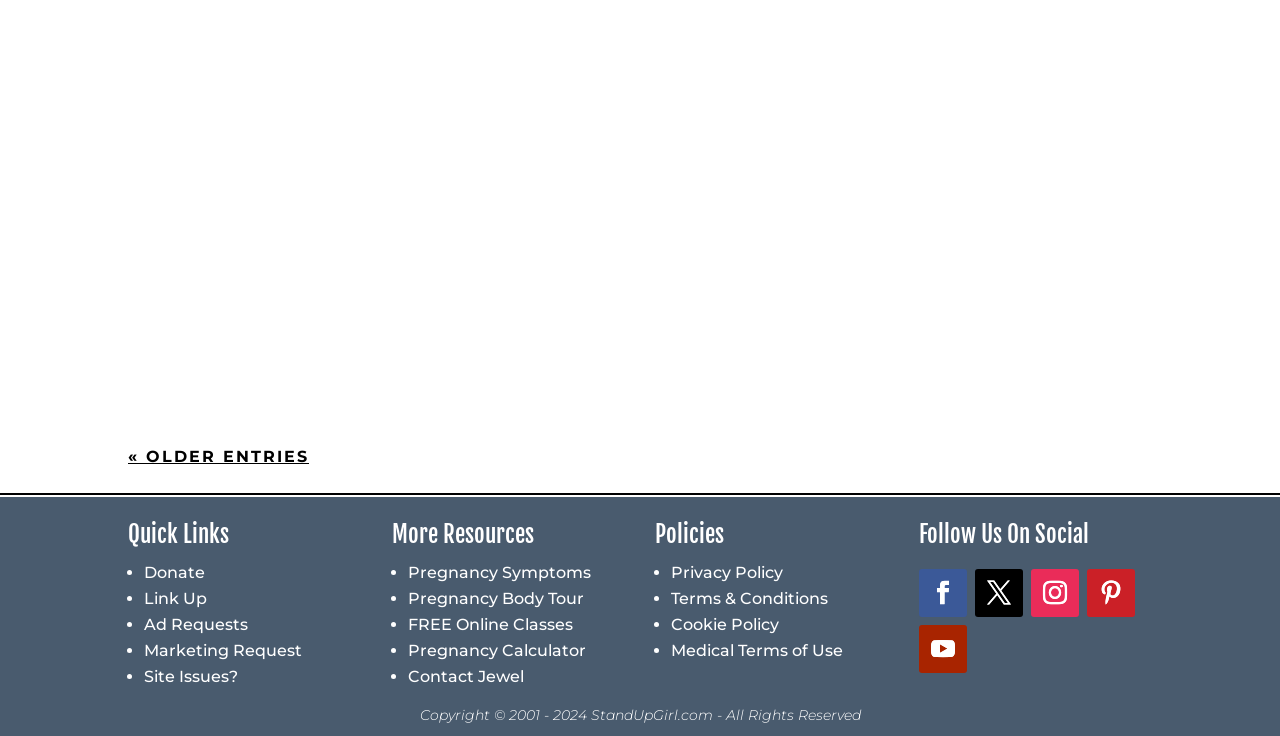What are the quick links provided on the webpage?
Provide a one-word or short-phrase answer based on the image.

Donate, Link Up, Ad Requests, etc.